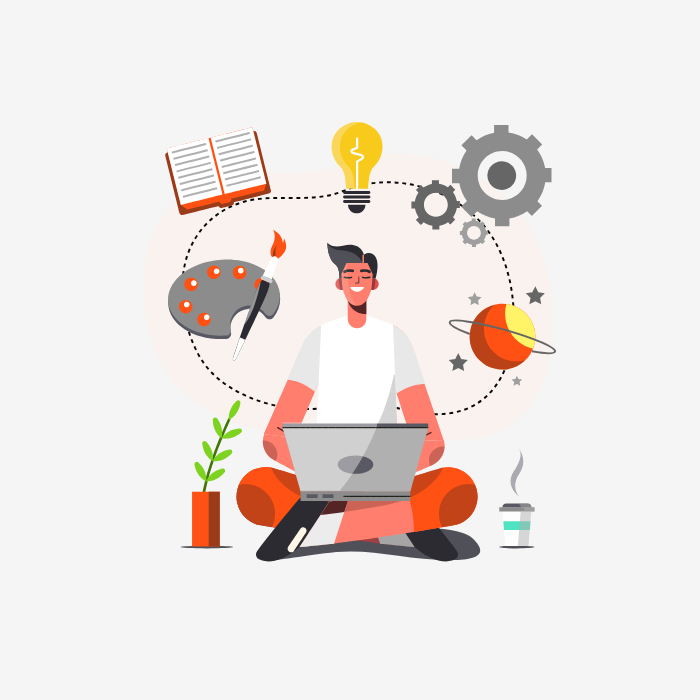Create an exhaustive description of the image.

A creative individual sits cross-legged in a cozy setting, focused on a laptop in front of him. He wears a simple white t-shirt, exuding a sense of casual creativity and ease. Around him are various elements that symbolize inspiration and the process of creation: an open book suggesting knowledge, a light bulb indicating ideas, a palette and paintbrush representing artistic endeavors, as well as gears that denote design and strategy. To one side, a vibrant green plant adds a touch of nature, while on the other, a steaming cup hints at a productive work session. This illustration captures the essence of launching a logo design venture, resonating with the message that creating a logo for a business has never been easier.